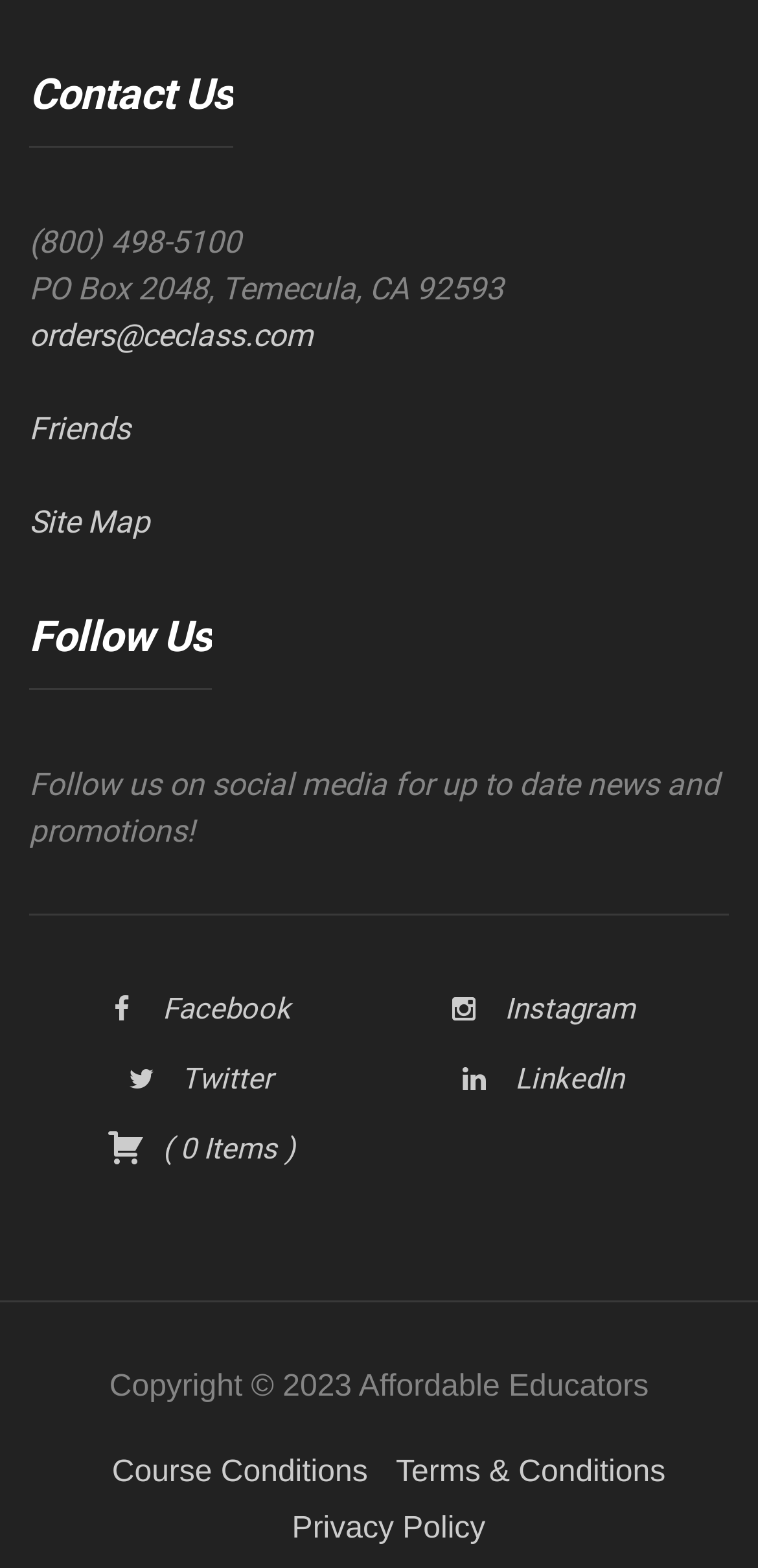Please specify the bounding box coordinates in the format (top-left x, top-left y, bottom-right x, bottom-right y), with all values as floating point numbers between 0 and 1. Identify the bounding box of the UI element described by: Terms & Conditions

[0.522, 0.929, 0.878, 0.95]